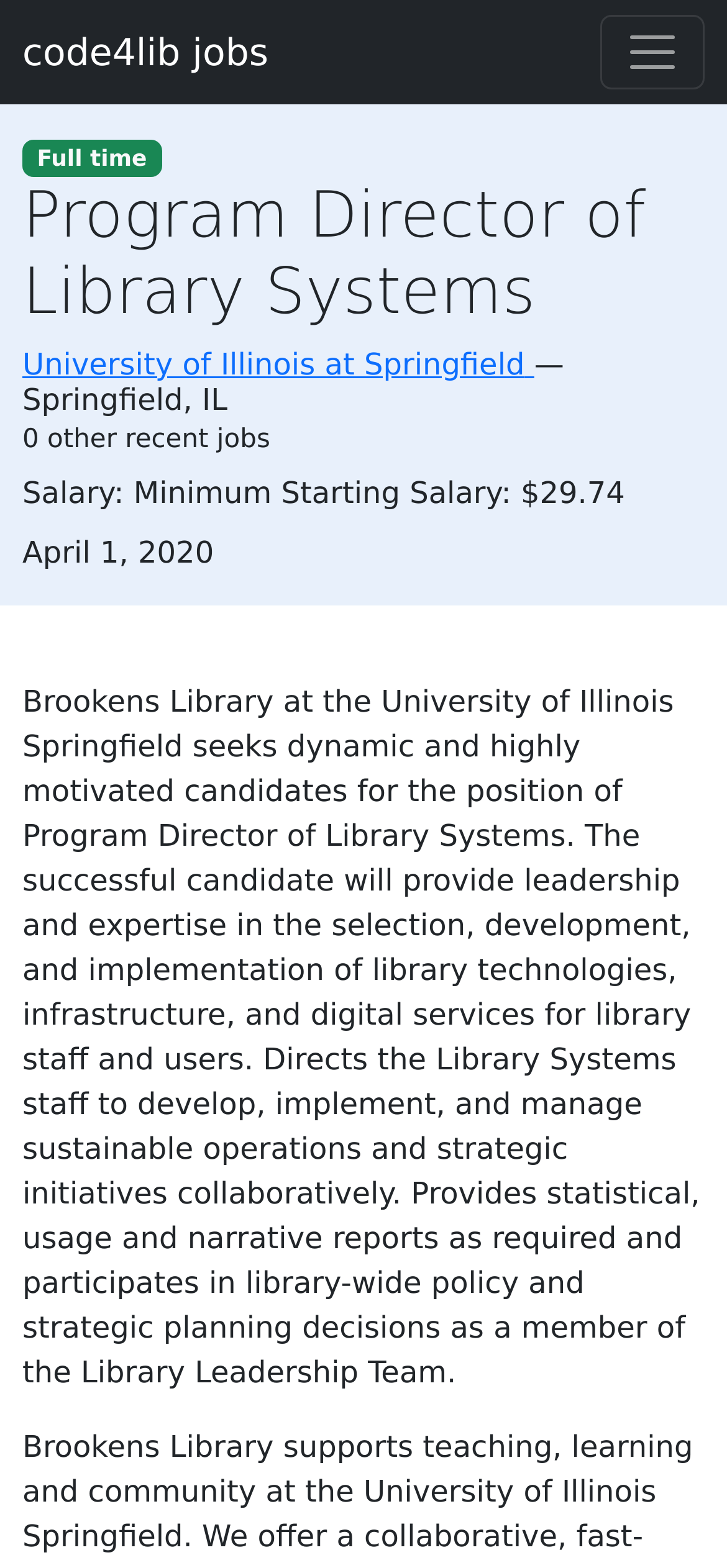Where is the job located?
Look at the image and construct a detailed response to the question.

The job location can be found in the link element 'University of Illinois at Springfield' which is a child of the navbarsMain element. The location is also indicated by the StaticText element 'IL' which is an abbreviation for Illinois.